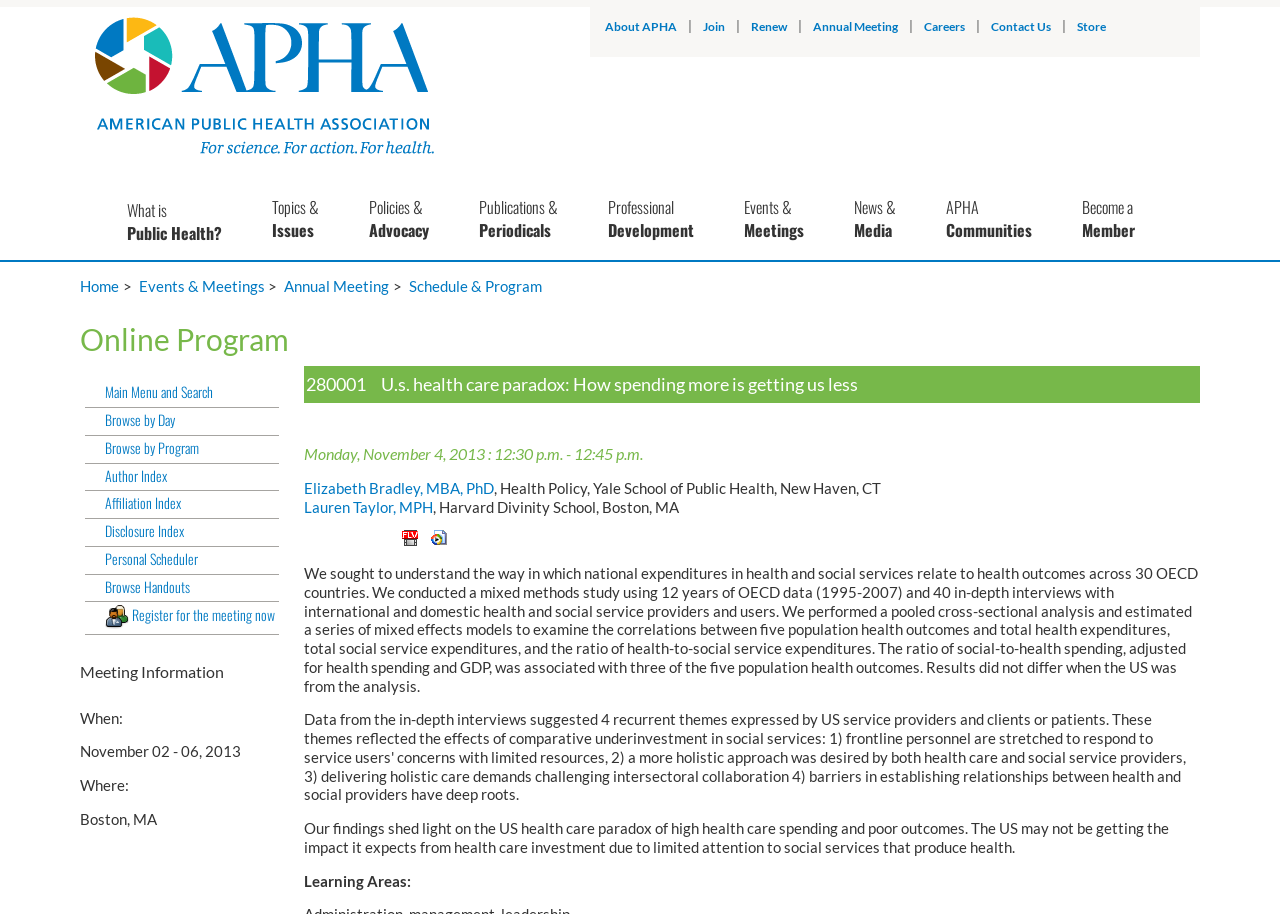Provide a short answer to the following question with just one word or phrase: What is the title of the event?

141st APHA Annual Meeting and Exposition